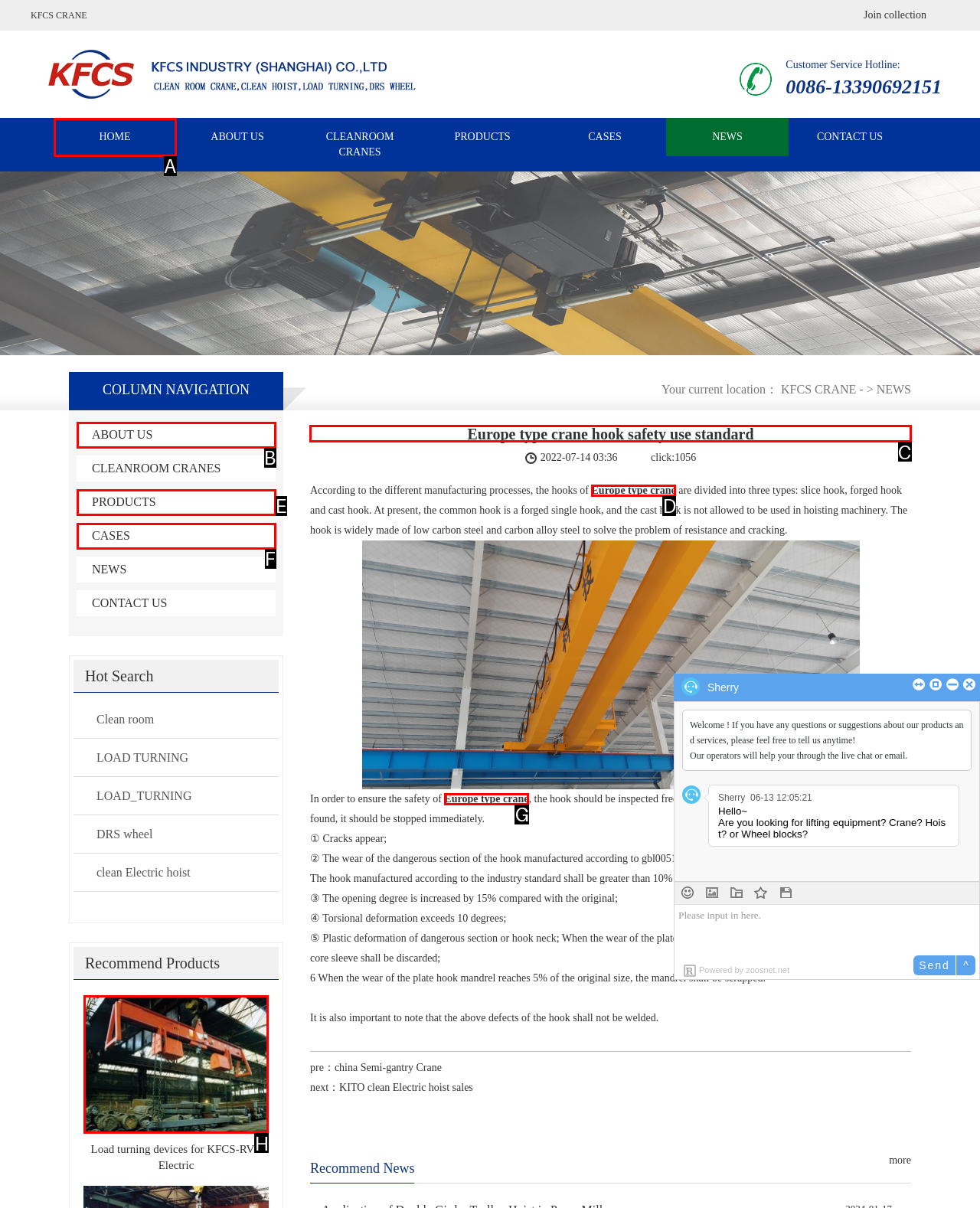Indicate the HTML element to be clicked to accomplish this task: Read more about 'Europe type crane' hook safety use standard Respond using the letter of the correct option.

C